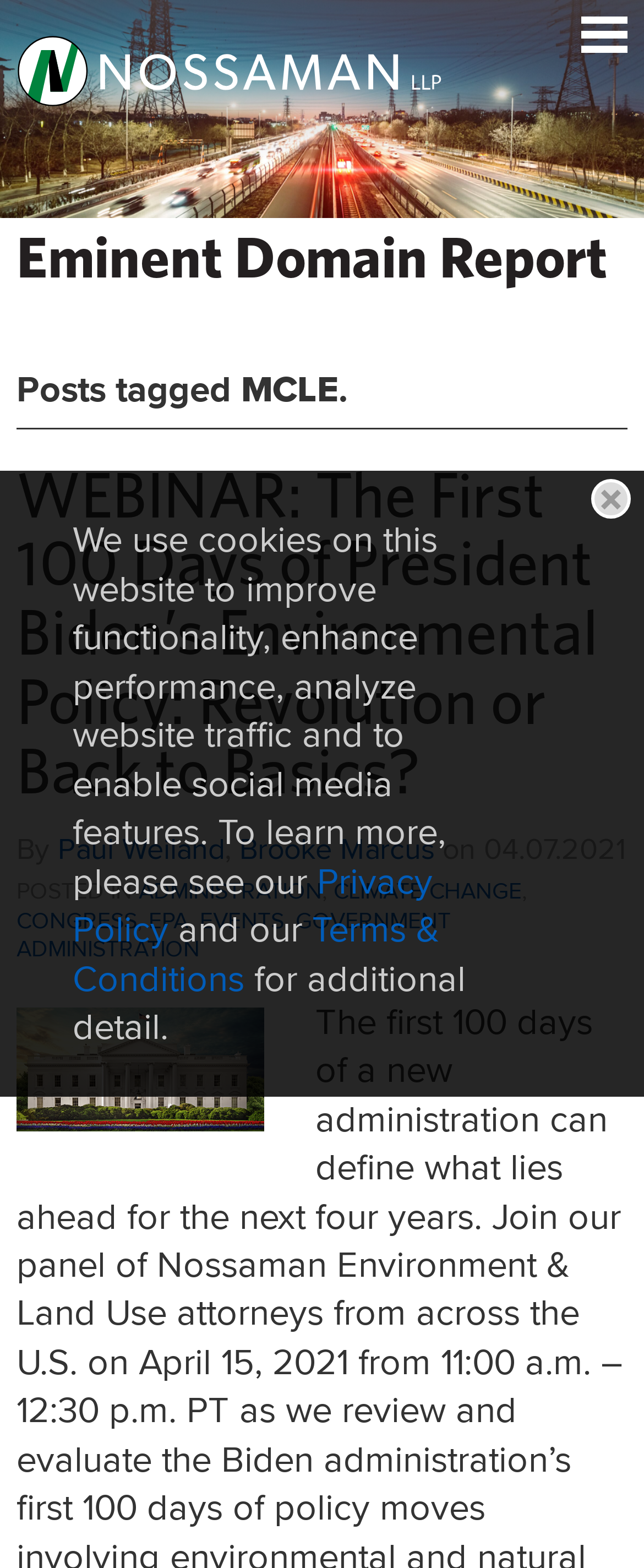Using the provided description: "Terms & Conditions", find the bounding box coordinates of the corresponding UI element. The output should be four float numbers between 0 and 1, in the format [left, top, right, bottom].

[0.113, 0.575, 0.682, 0.64]